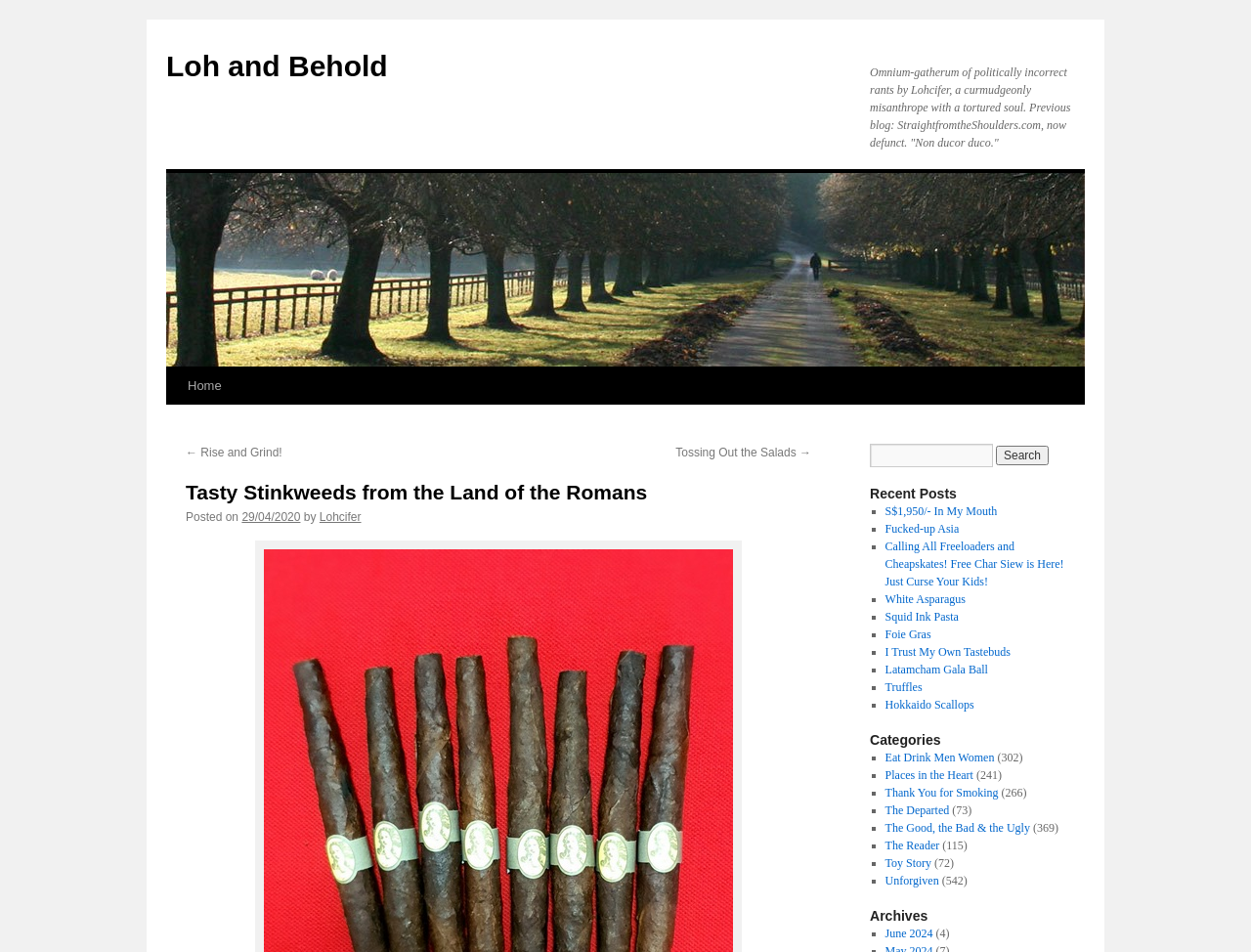Identify and provide the title of the webpage.

Tasty Stinkweeds from the Land of the Romans